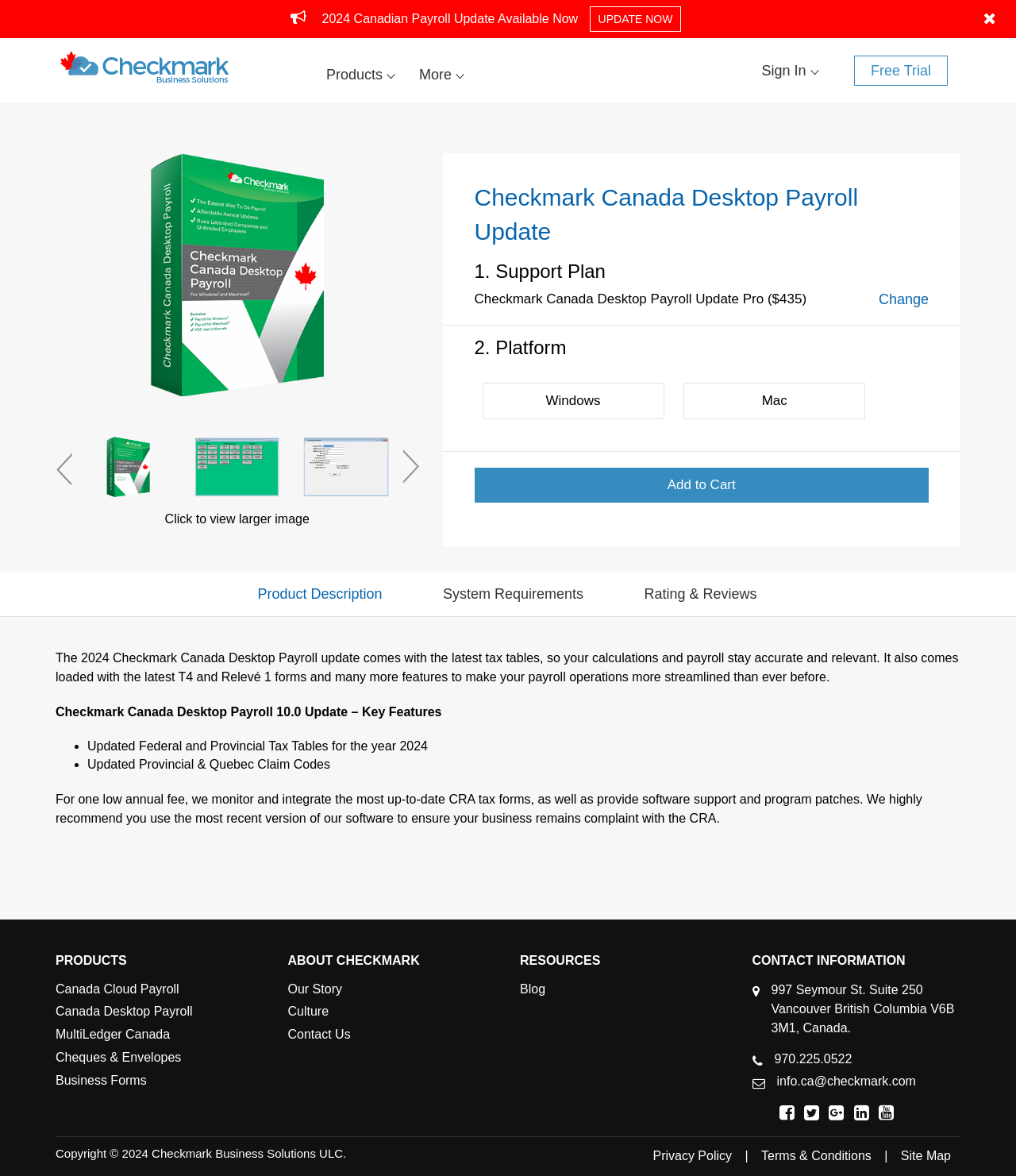Please specify the bounding box coordinates of the clickable region necessary for completing the following instruction: "View the product description". The coordinates must consist of four float numbers between 0 and 1, i.e., [left, top, right, bottom].

[0.226, 0.49, 0.404, 0.521]